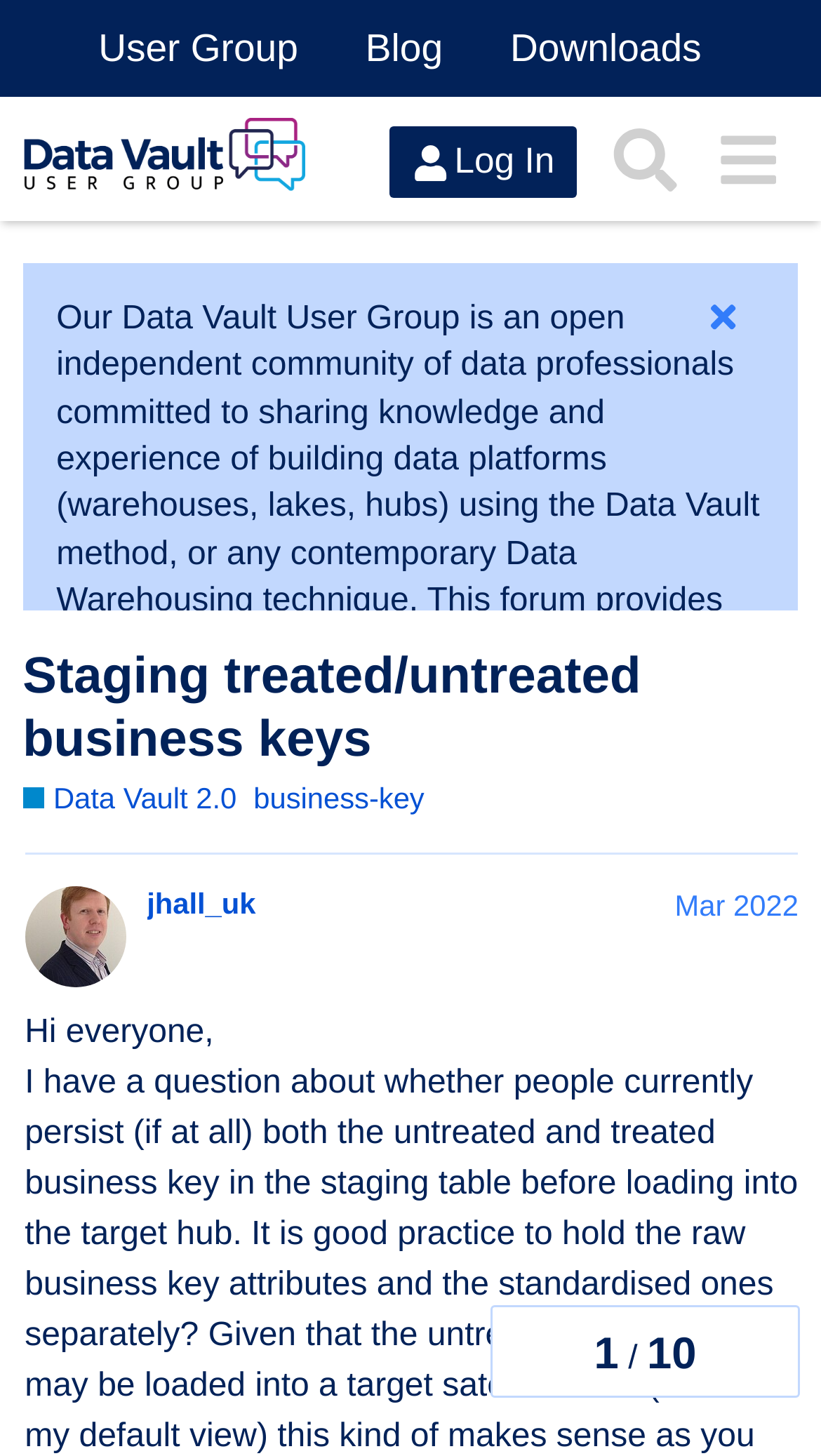Identify the bounding box coordinates for the element that needs to be clicked to fulfill this instruction: "Click on the 'Staging treated/untreated business keys' link". Provide the coordinates in the format of four float numbers between 0 and 1: [left, top, right, bottom].

[0.027, 0.445, 0.781, 0.528]